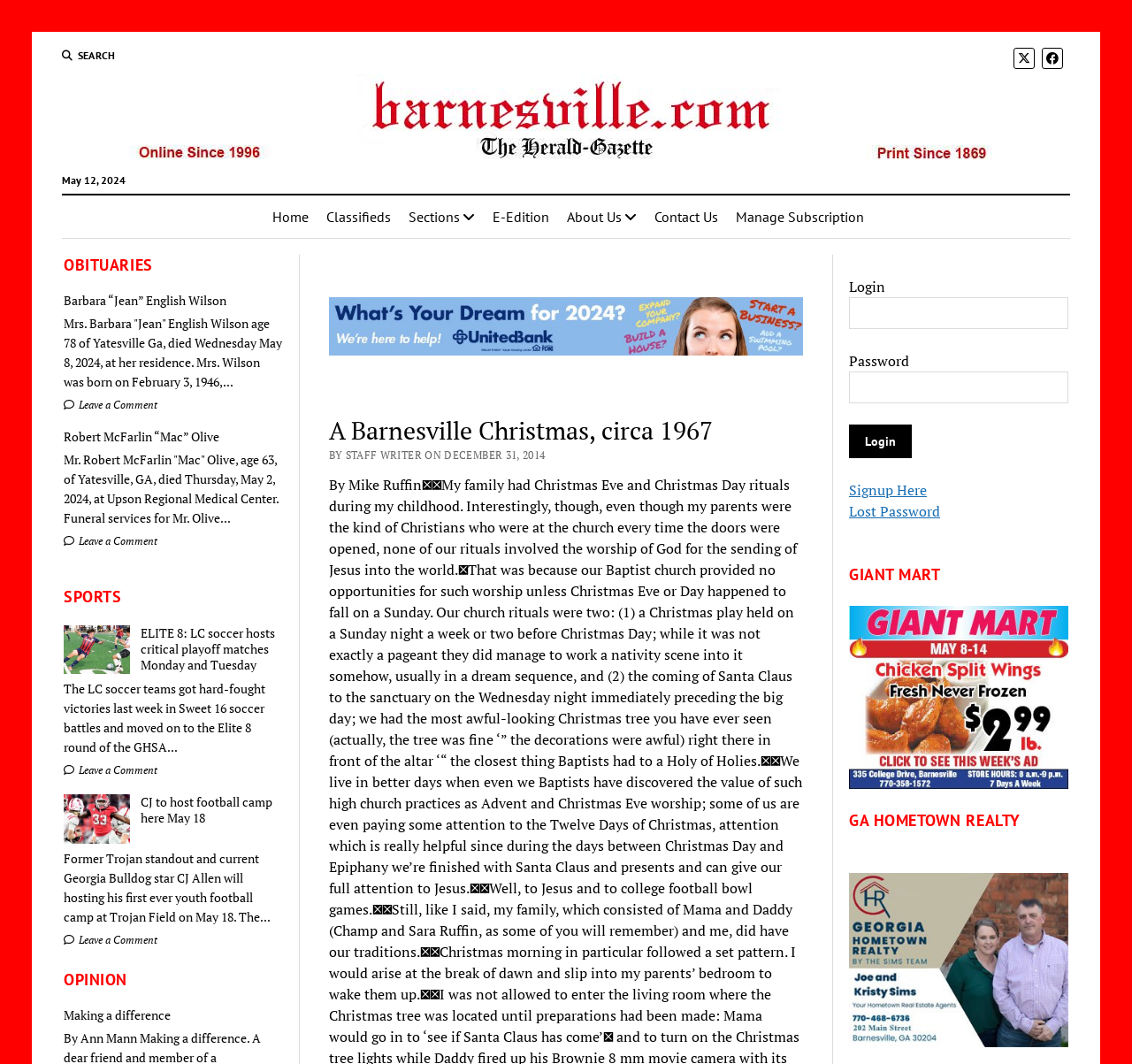How many login fields are there?
Using the image as a reference, give an elaborate response to the question.

I looked at the login section and found two fields, one for 'Login' and one for 'Password', which are both required to log in.